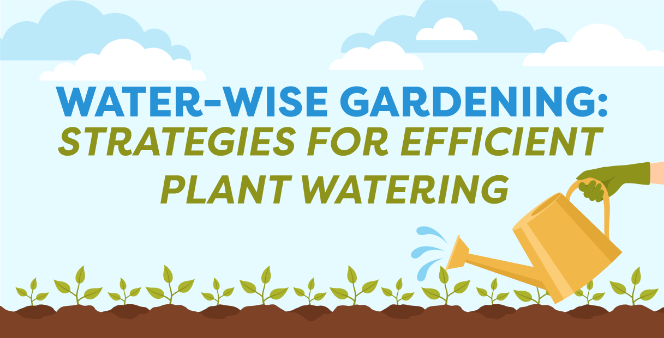Generate an in-depth description of the image you see.

The image features a vibrant and engaging graphic titled "Water-Wise Gardening: Strategies for Efficient Plant Watering." Below the bold blue and green text, a hand holding a yellow watering can is depicted, pouring water onto a bed of green seedlings sprouting from rich brown soil. The background is a soft blue sky adorned with fluffy white clouds, evoking a serene gardening atmosphere. This illustration emphasizes the importance of strategic watering techniques in gardening, aiming to promote efficiency and sustainability in plant care, particularly in water conservation practices.